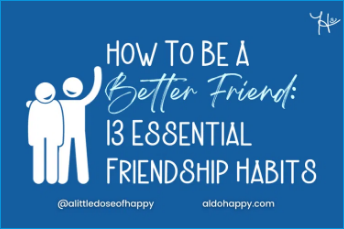Describe the image with as much detail as possible.

The image features a vibrant blue background with the text "How to Be a Better Friend: 13 Essential Friendship Habits." The playful and inviting font highlights the importance of nurturing friendships. Accompanying the text are two simplistic, white figures, one of which is raising an arm in a cheerful gesture, symbolizing camaraderie and positivity. This design effectively conveys the concept of friendship and the actionable habits that can strengthen these connections. The image promotes the content found on the website "aldohappy.com," encouraging viewers to explore ways to enhance their friendships through practical tips.